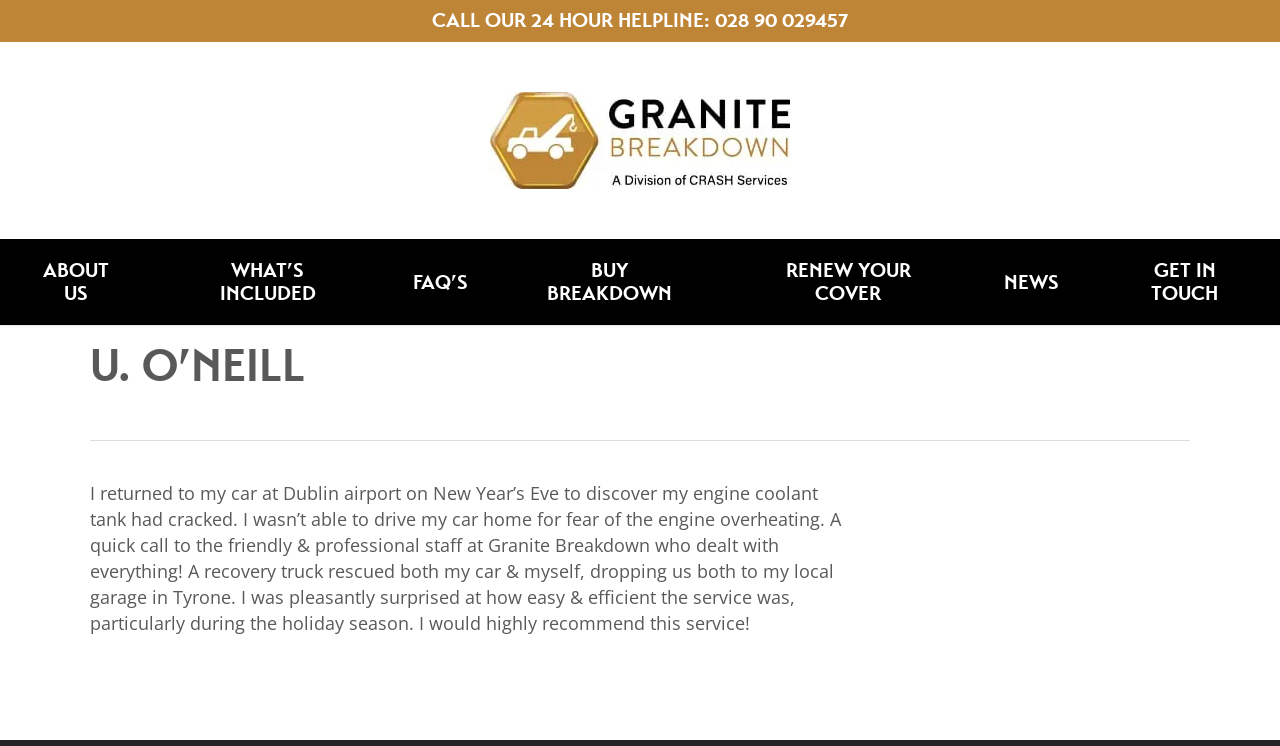Find the bounding box coordinates of the clickable region needed to perform the following instruction: "Call the 24 hour helpline". The coordinates should be provided as four float numbers between 0 and 1, i.e., [left, top, right, bottom].

[0.338, 0.011, 0.662, 0.044]